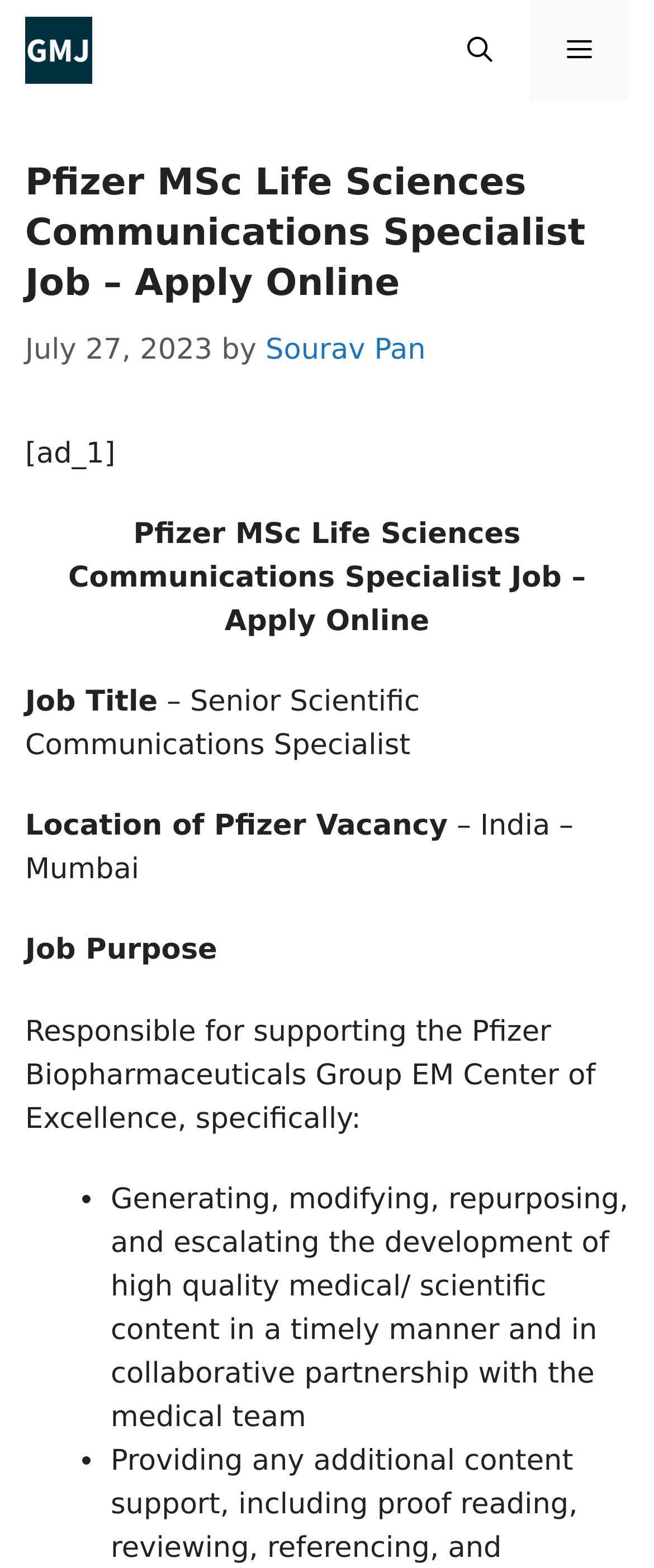Using the element description: "Search", determine the bounding box coordinates. The coordinates should be in the format [left, top, right, bottom], with values between 0 and 1.

None